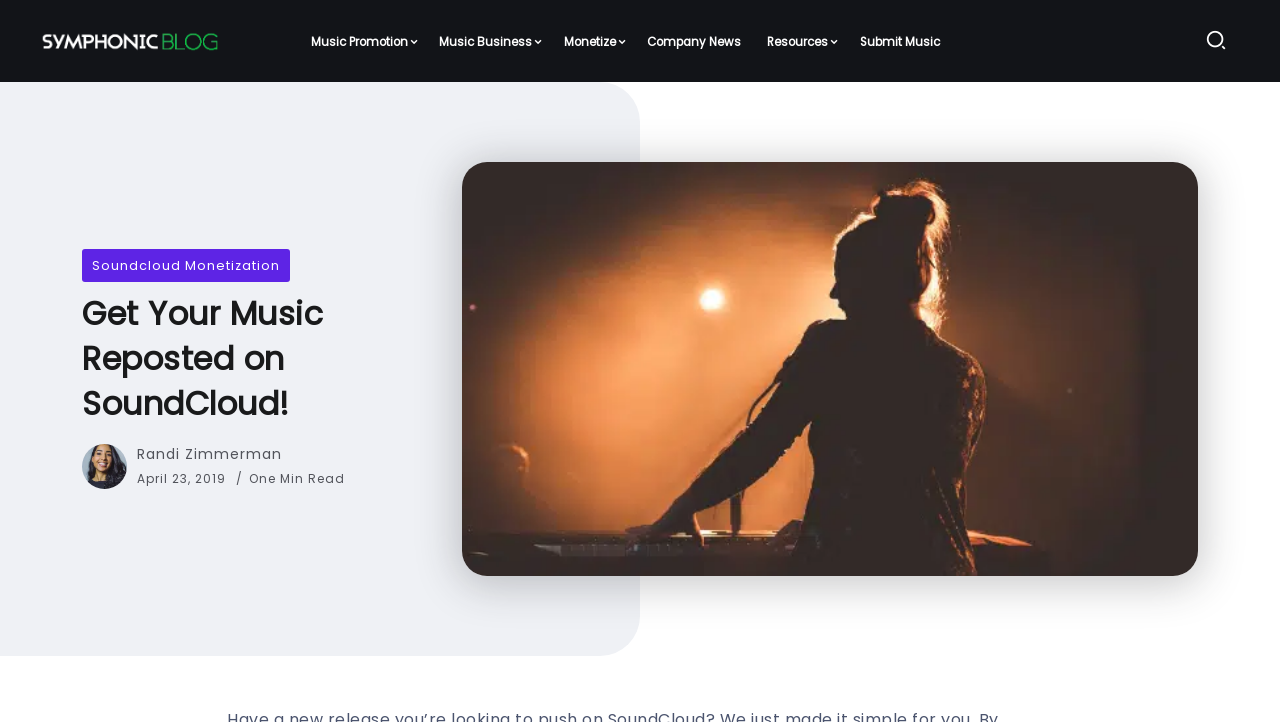Based on the element description: "Submit Music", identify the UI element and provide its bounding box coordinates. Use four float numbers between 0 and 1, [left, top, right, bottom].

[0.667, 0.043, 0.738, 0.073]